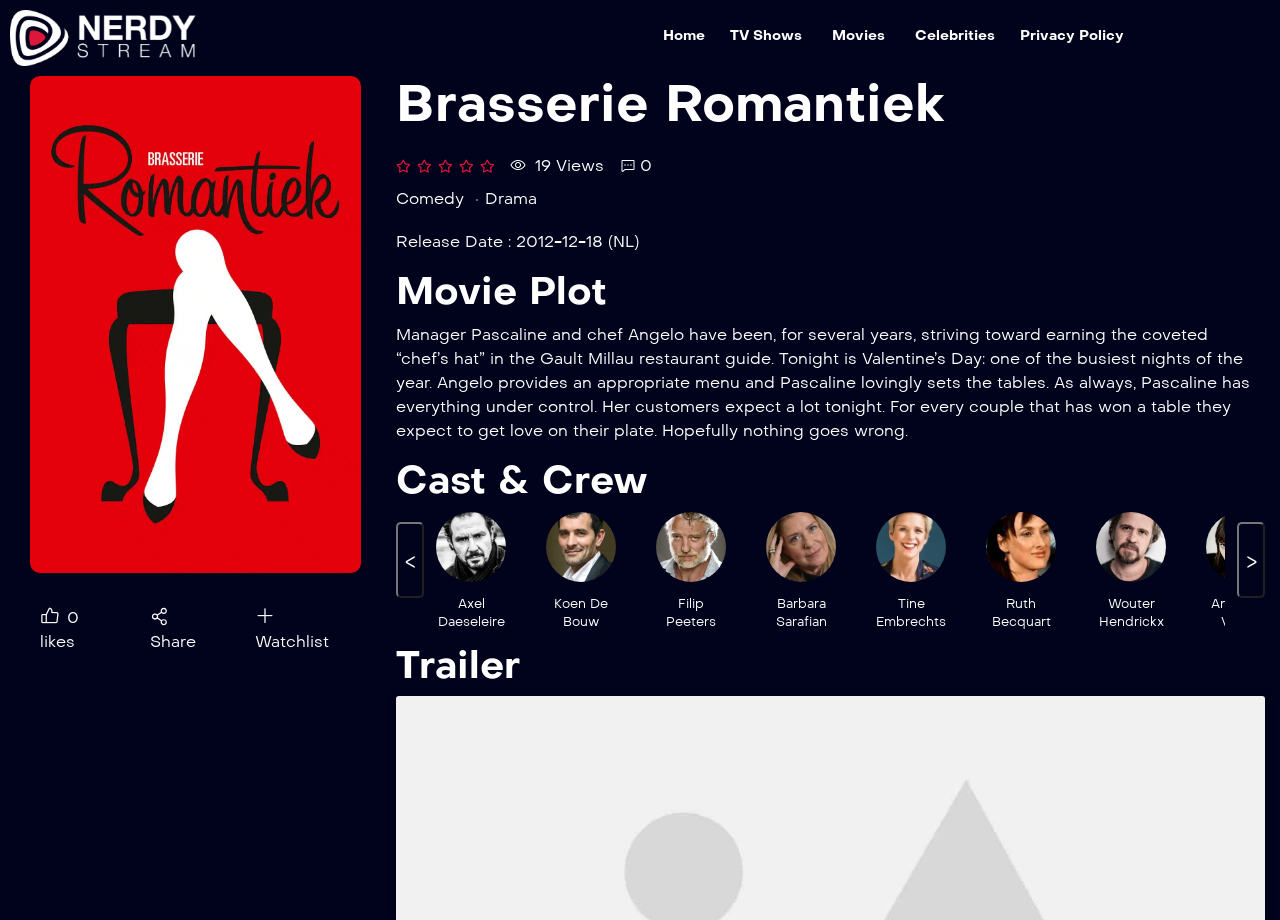What is the title of the section that describes the movie's plot?
Use the information from the screenshot to give a comprehensive response to the question.

I found the title of the section by looking at the heading above the movie plot description. The heading is 'Movie Plot'.